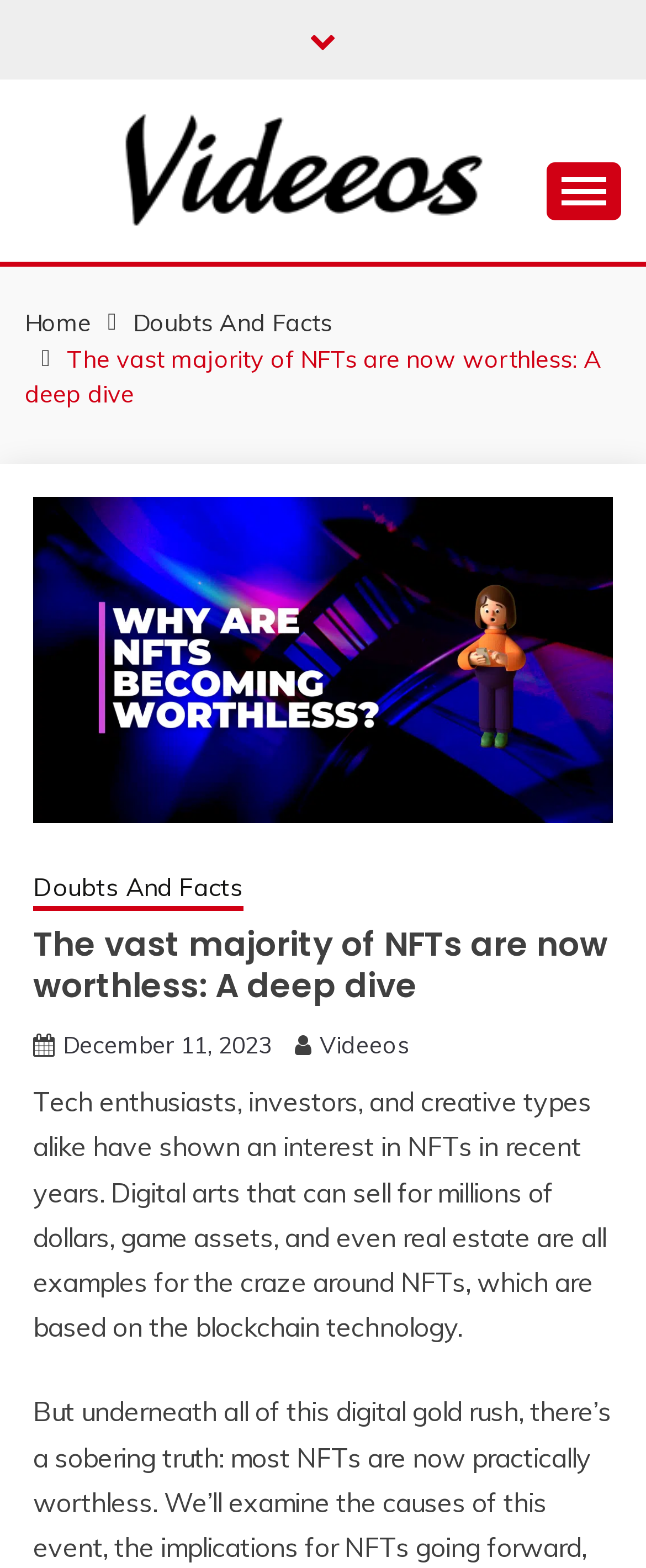What type of assets can be sold as NFTs?
Ensure your answer is thorough and detailed.

The text states that 'Digital arts that can sell for millions of dollars, game assets, and even real estate are all examples for the craze around NFTs', indicating that these are types of assets that can be sold as NFTs.